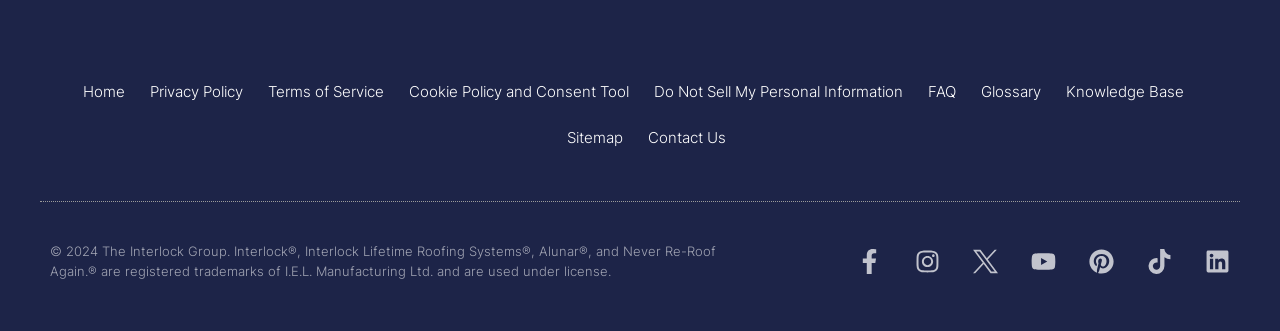Please locate the bounding box coordinates of the region I need to click to follow this instruction: "contact us".

[0.506, 0.349, 0.567, 0.488]